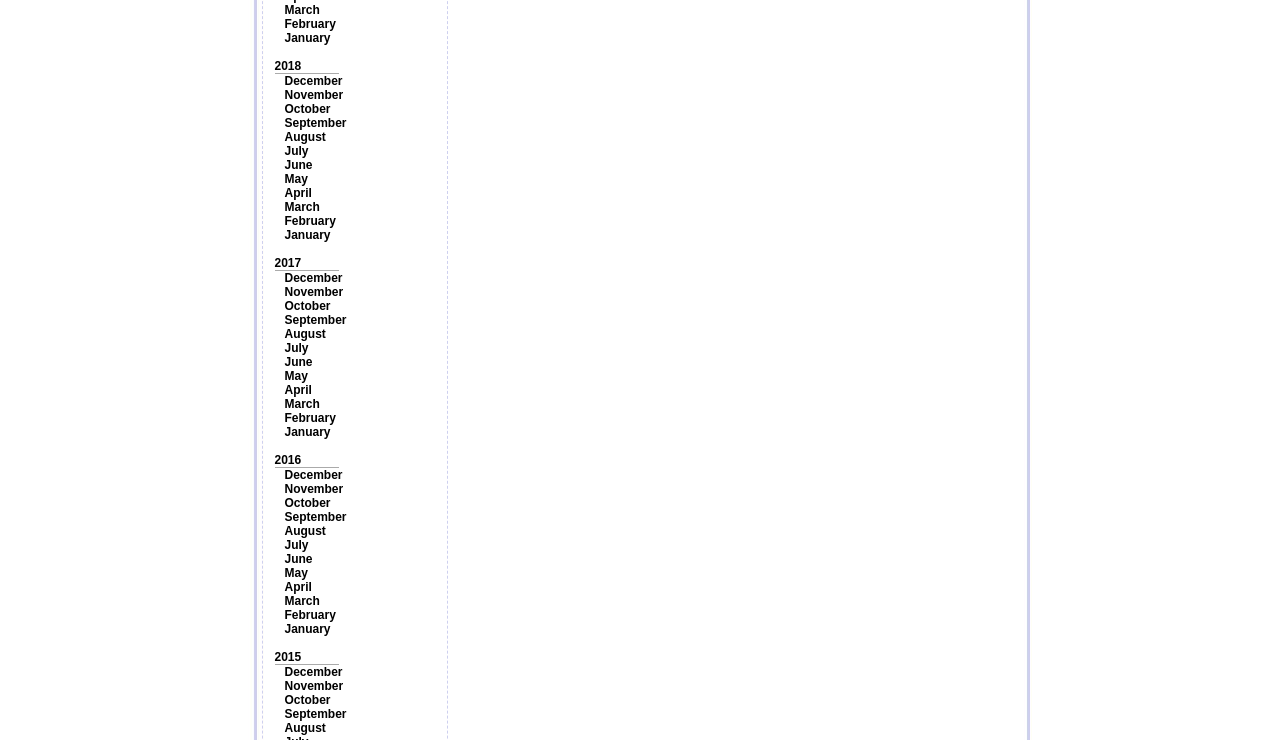Please identify the bounding box coordinates of the region to click in order to complete the task: "View 2018". The coordinates must be four float numbers between 0 and 1, specified as [left, top, right, bottom].

[0.214, 0.08, 0.235, 0.099]